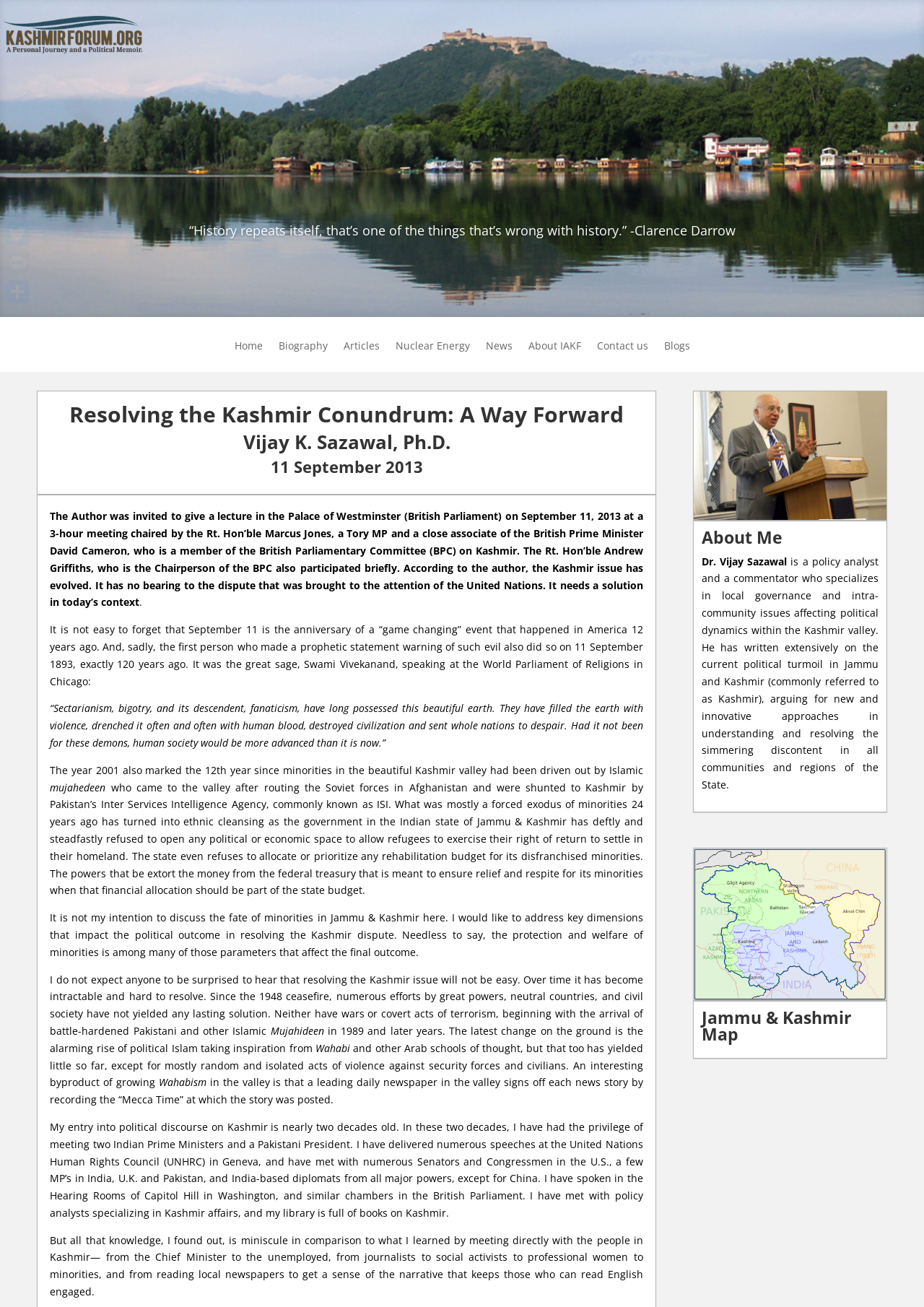Please identify the bounding box coordinates of the region to click in order to complete the task: "Share this article". The coordinates must be four float numbers between 0 and 1, specified as [left, top, right, bottom].

[0.003, 0.212, 0.034, 0.234]